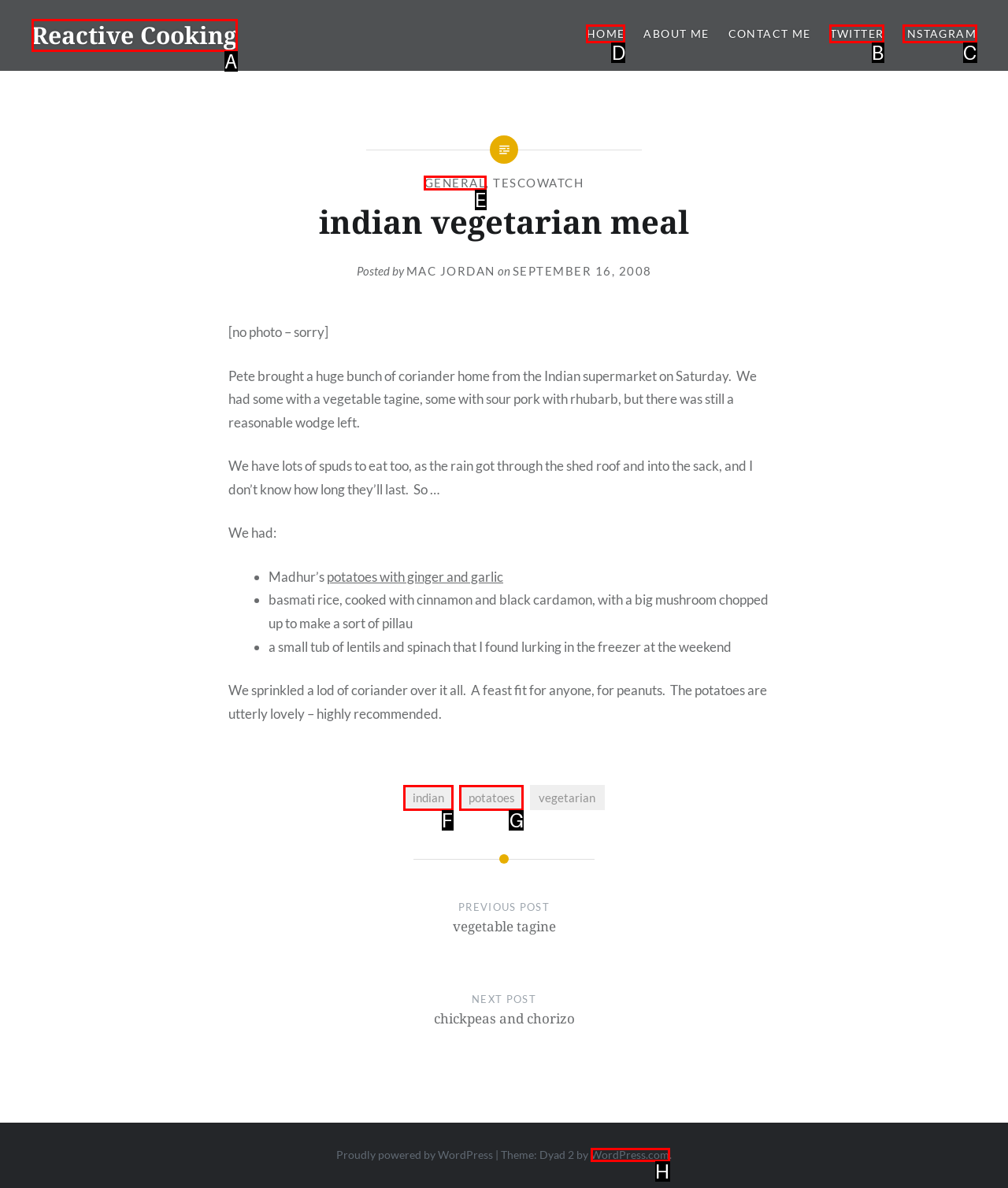Identify the letter of the option that should be selected to accomplish the following task: Click on the 'HOME' link. Provide the letter directly.

D